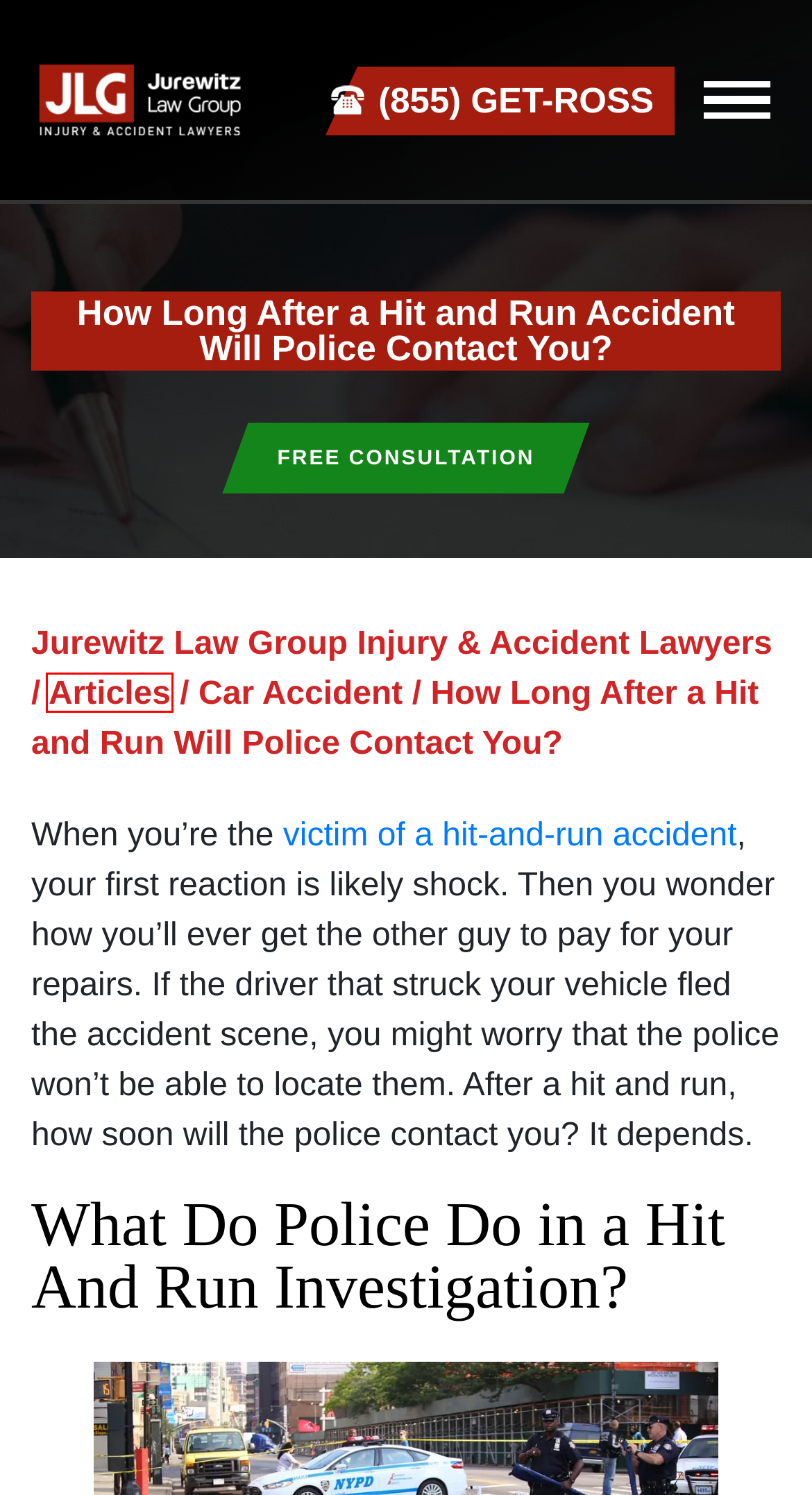Look at the given screenshot of a webpage with a red rectangle bounding box around a UI element. Pick the description that best matches the new webpage after clicking the element highlighted. The descriptions are:
A. Car Accident | Jurewitz Law Group Injury & Accident Lawyers
B. San Diego Car Accident Attorneys | Jurewitz Law Group
C. Poway Personal Injury Lawyer | Jurewitz Law Group
D. Encinitas Personal Injury Lawyers | Jurewitz Law Group
E. Personal Injury | Jurewitz Law Group Injury & Accident Lawyers
F. Articles | Jurewitz Law Group Injury & Accident Lawyers
G. San Diego Personal Injury Lawyers | Jurewitz Law Group Injury & Accident Lawyers
H. Firm News | Jurewitz Law Group Injury & Accident Lawyers

F